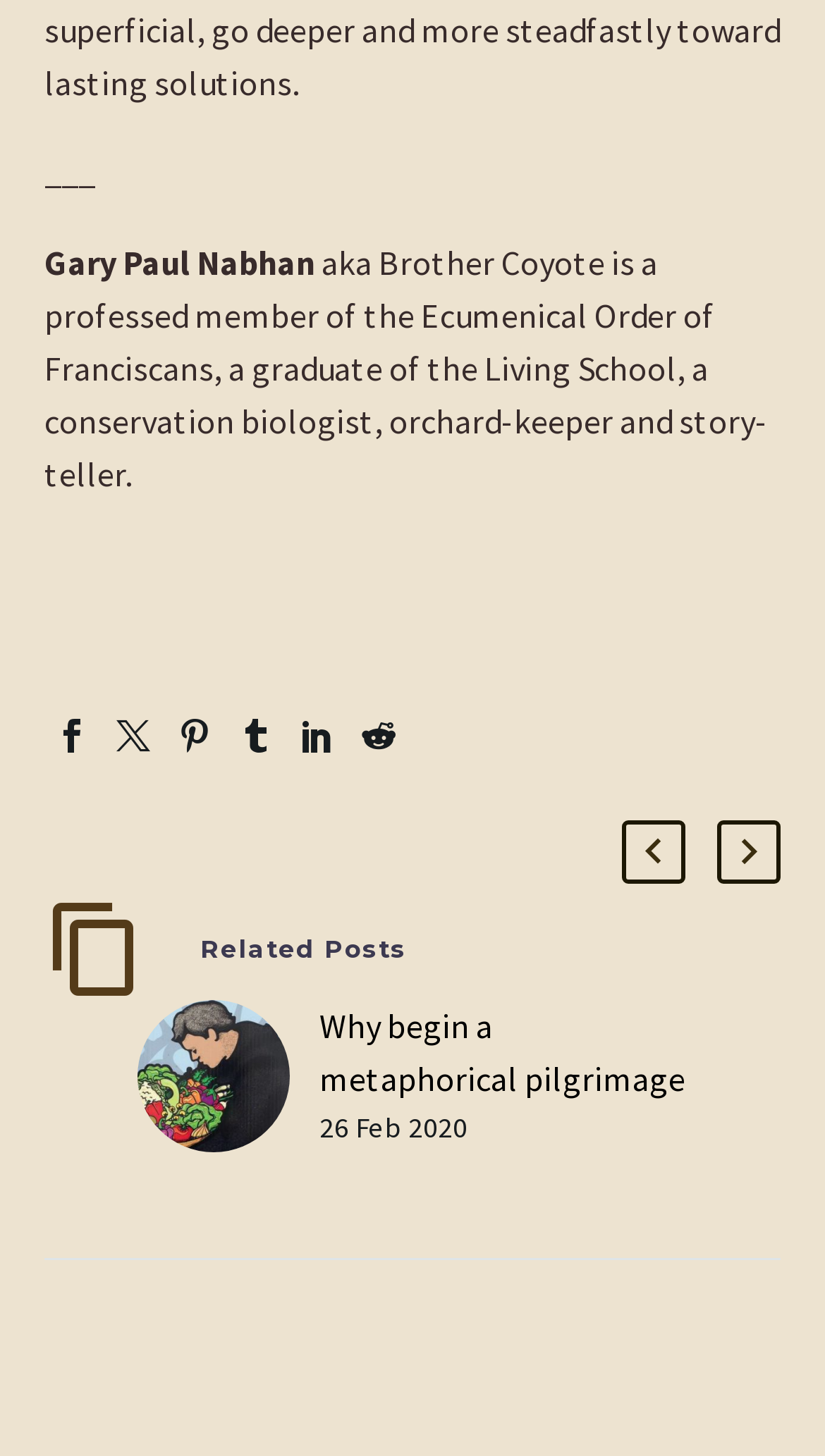Identify the bounding box coordinates of the region that should be clicked to execute the following instruction: "Read the related posts".

[0.054, 0.638, 0.946, 0.666]